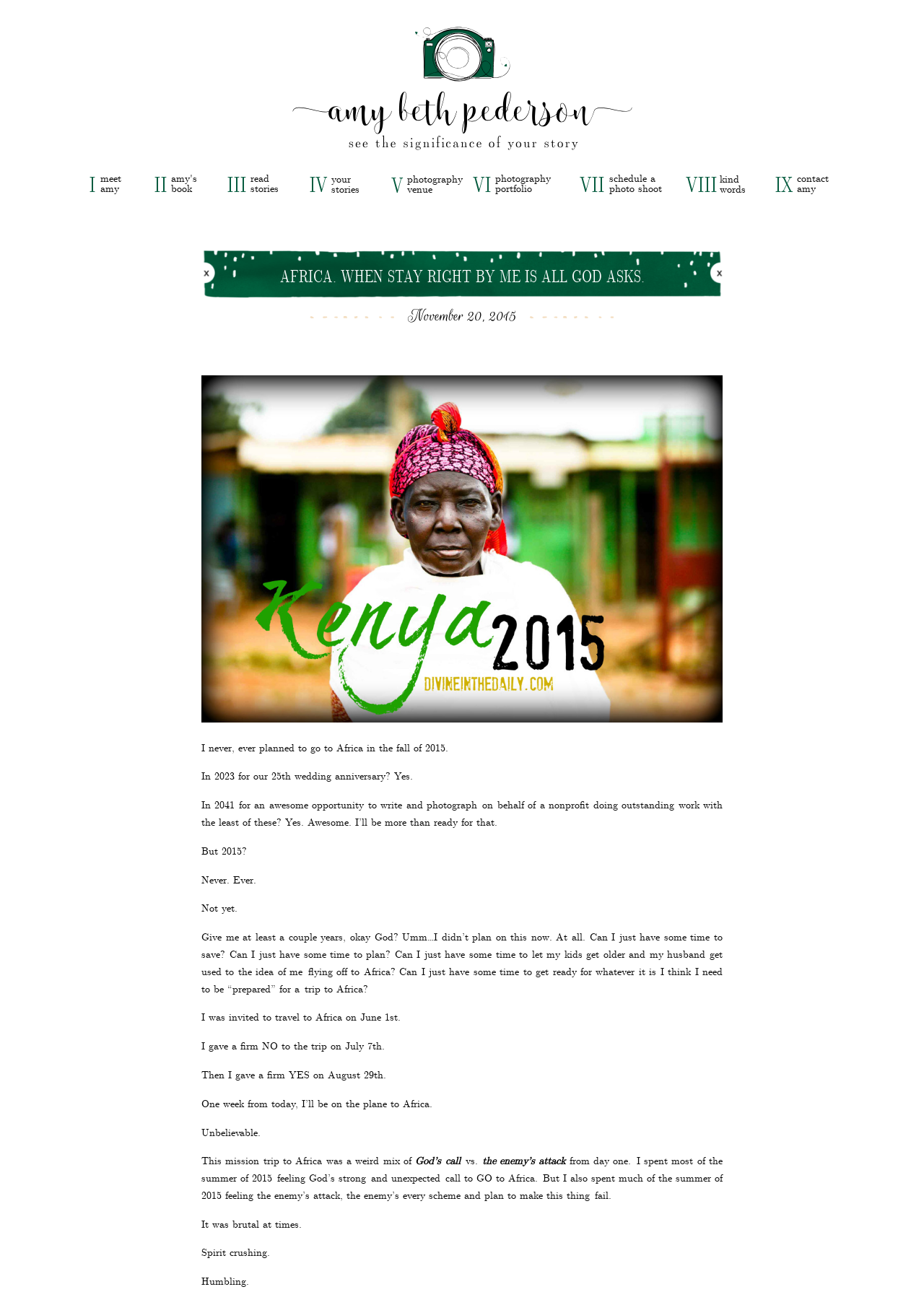Please identify the bounding box coordinates of the area that needs to be clicked to fulfill the following instruction: "view photography portfolio."

[0.536, 0.131, 0.596, 0.149]